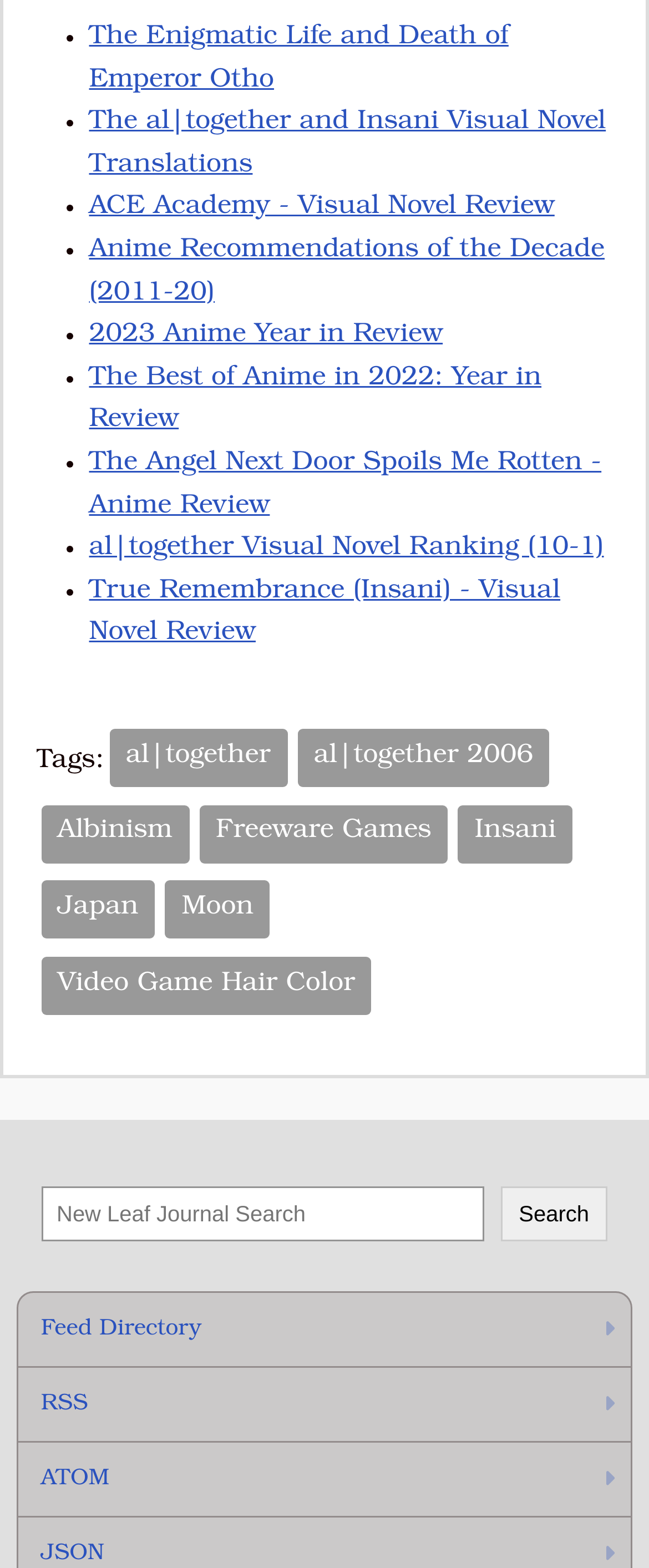How many links are on this webpage?
Look at the image and respond with a one-word or short phrase answer.

23